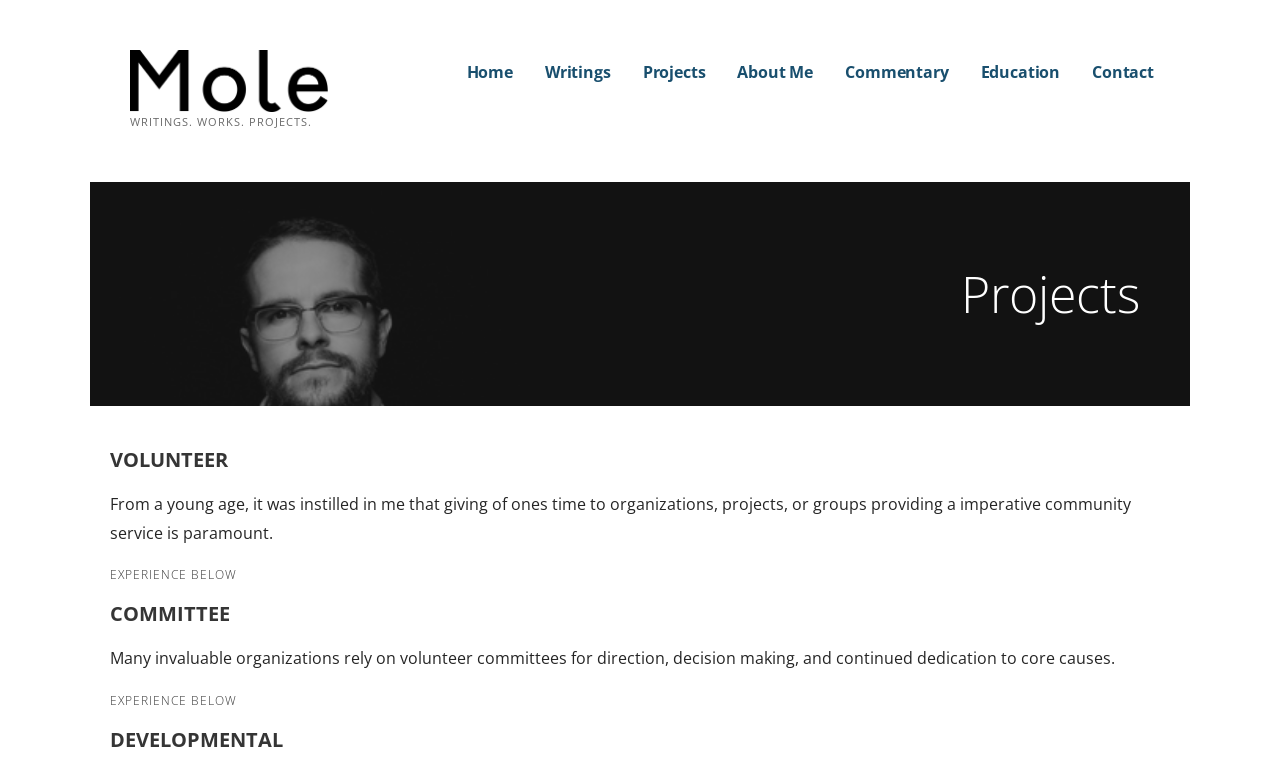Find the bounding box of the web element that fits this description: "Education".

[0.766, 0.068, 0.828, 0.123]